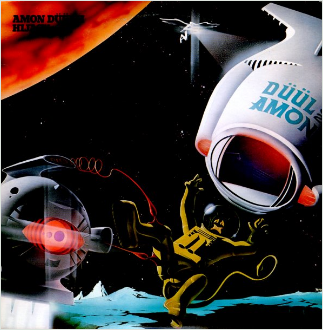What is the shape of the spacecraft?
Refer to the image and provide a one-word or short phrase answer.

Sleek, white pod